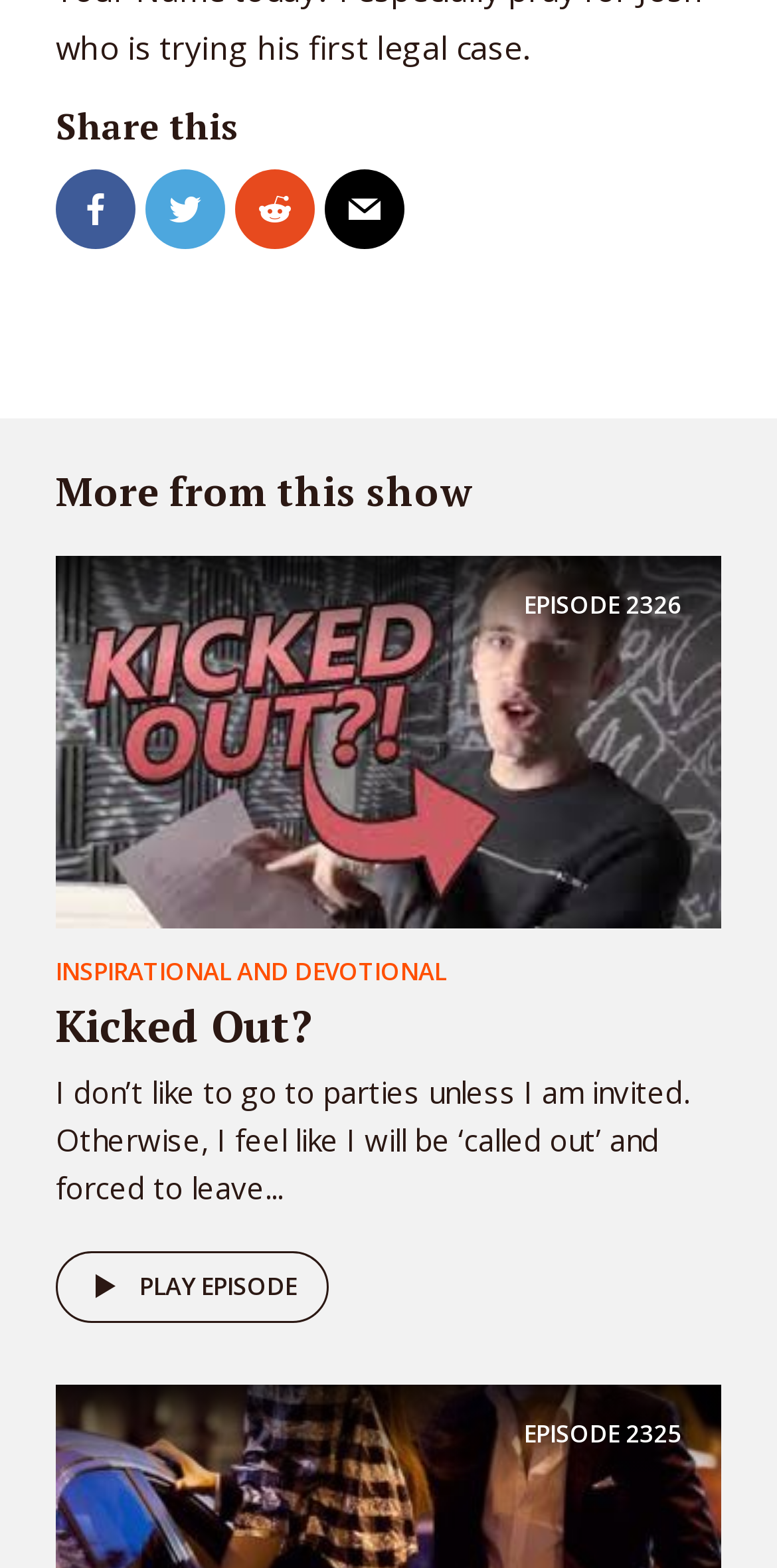What is the action that can be performed on the episode?
Kindly offer a comprehensive and detailed response to the question.

The action that can be performed on the episode is 'Play', which is indicated by the ' PLAY EPISODE' button.